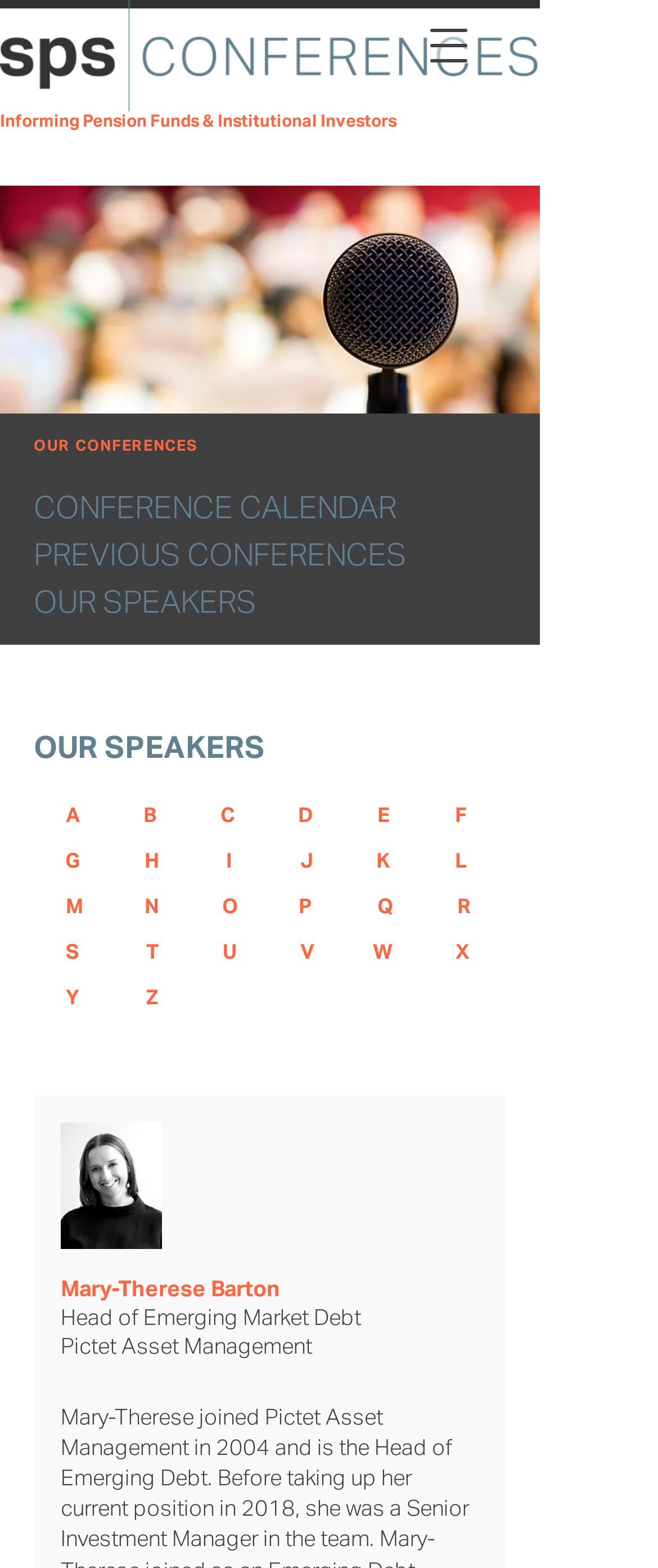Could you locate the bounding box coordinates for the section that should be clicked to accomplish this task: "Explore the 'OUR CONFERENCES' section".

[0.051, 0.279, 0.431, 0.29]